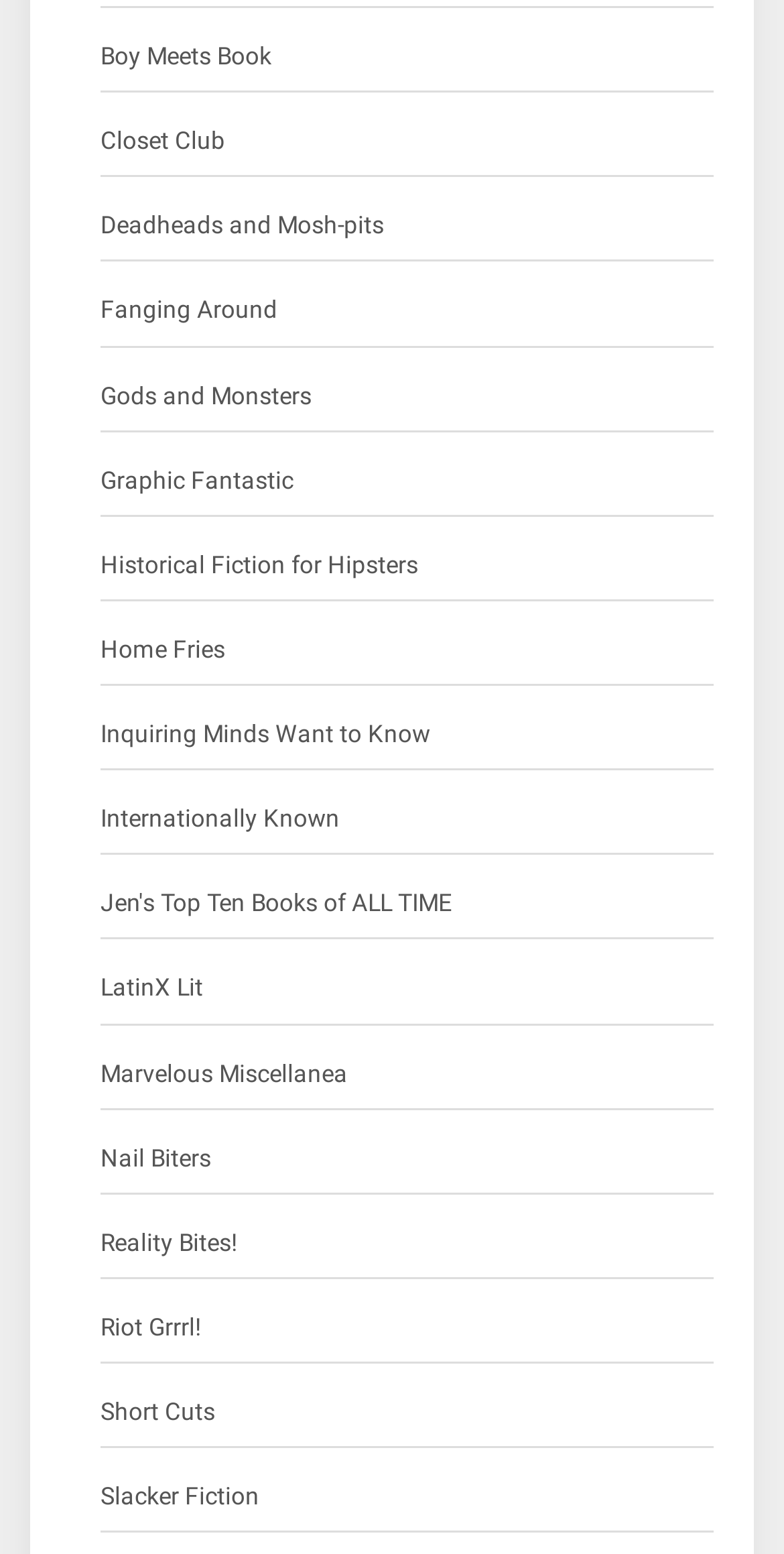What is the last book category listed?
Based on the image content, provide your answer in one word or a short phrase.

Slacker Fiction